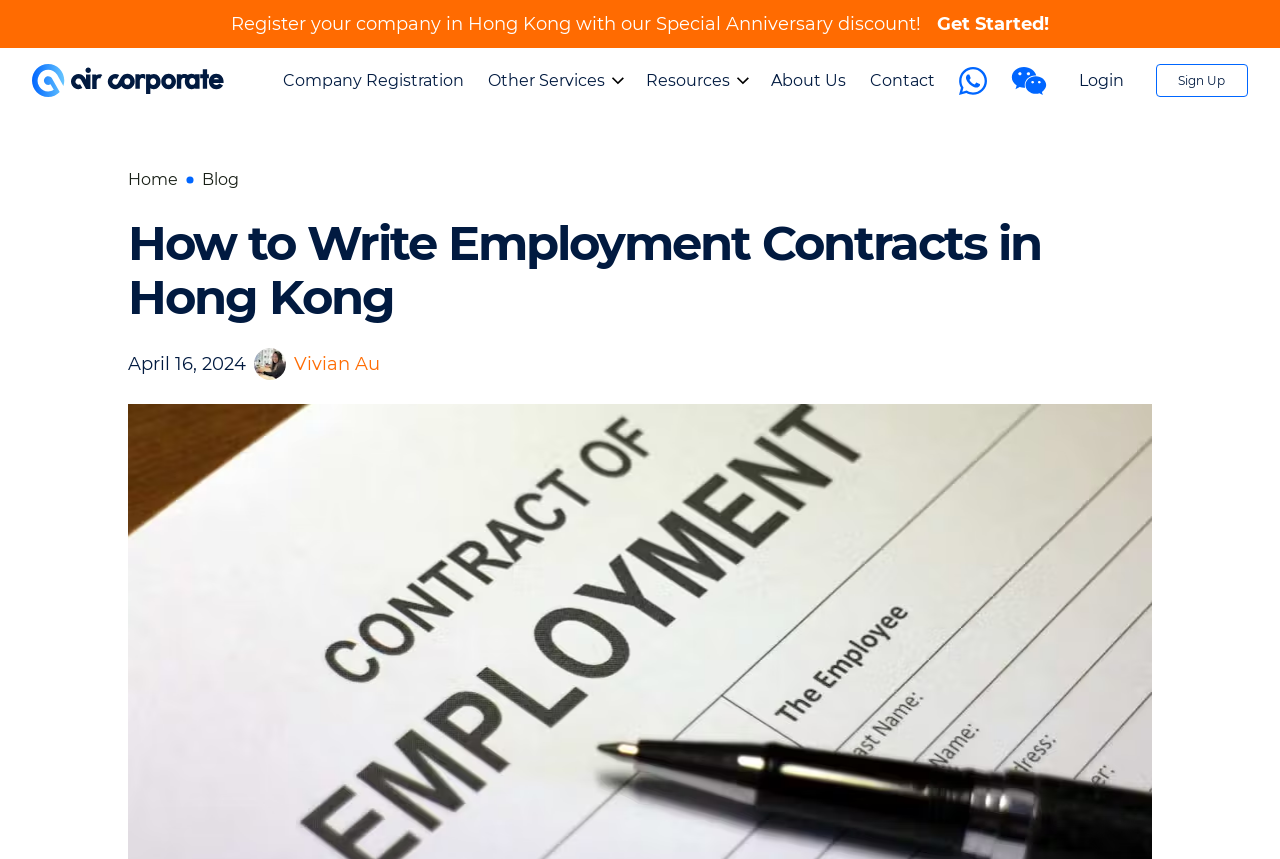Please answer the following question using a single word or phrase: 
What is the logo of the company?

Air Corporate